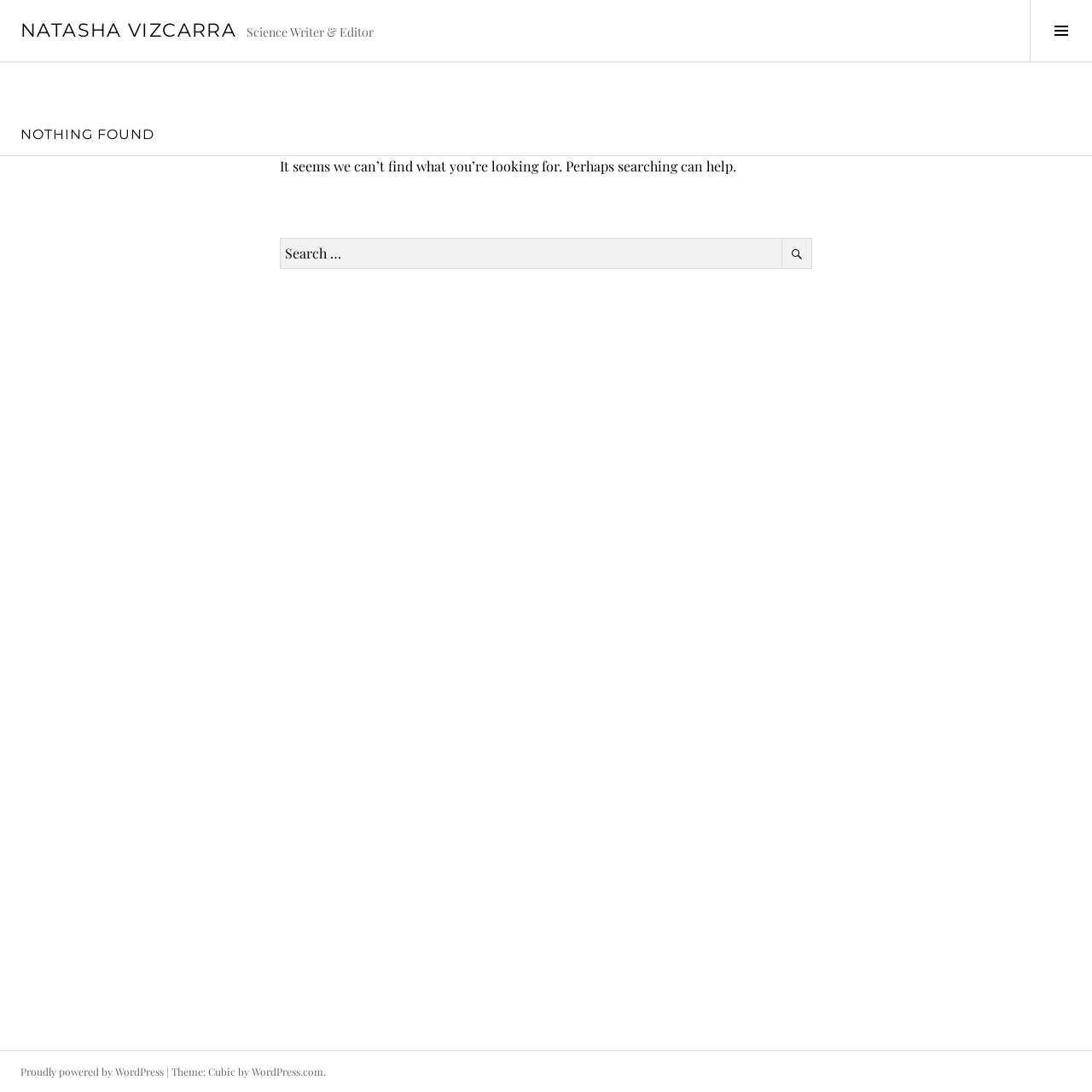Offer a meticulous caption that includes all visible features of the webpage.

The webpage is about Natasha Vizcarra, a science writer and editor. At the top left, there is a large heading with her name, "NATASHA VIZCARRA", which is also a link. Next to it, there is a smaller heading that describes her profession, "Science Writer & Editor". 

On the top right, there is a button to toggle the sidebar, which is currently not expanded. 

Below the top section, there is a main content area that occupies most of the page. At the top of this area, there is a header section with a heading that says "NOTHING FOUND". 

Below the header, there is a paragraph of text that says "It seems we can’t find what you’re looking for. Perhaps searching can help." Next to this text, there is a search box with a label "Search for:" and a button to submit the search. 

At the very bottom of the page, there is a footer section with a link to WordPress, indicating that the site is powered by WordPress, and a theme credit to Cubic by WordPress.com.